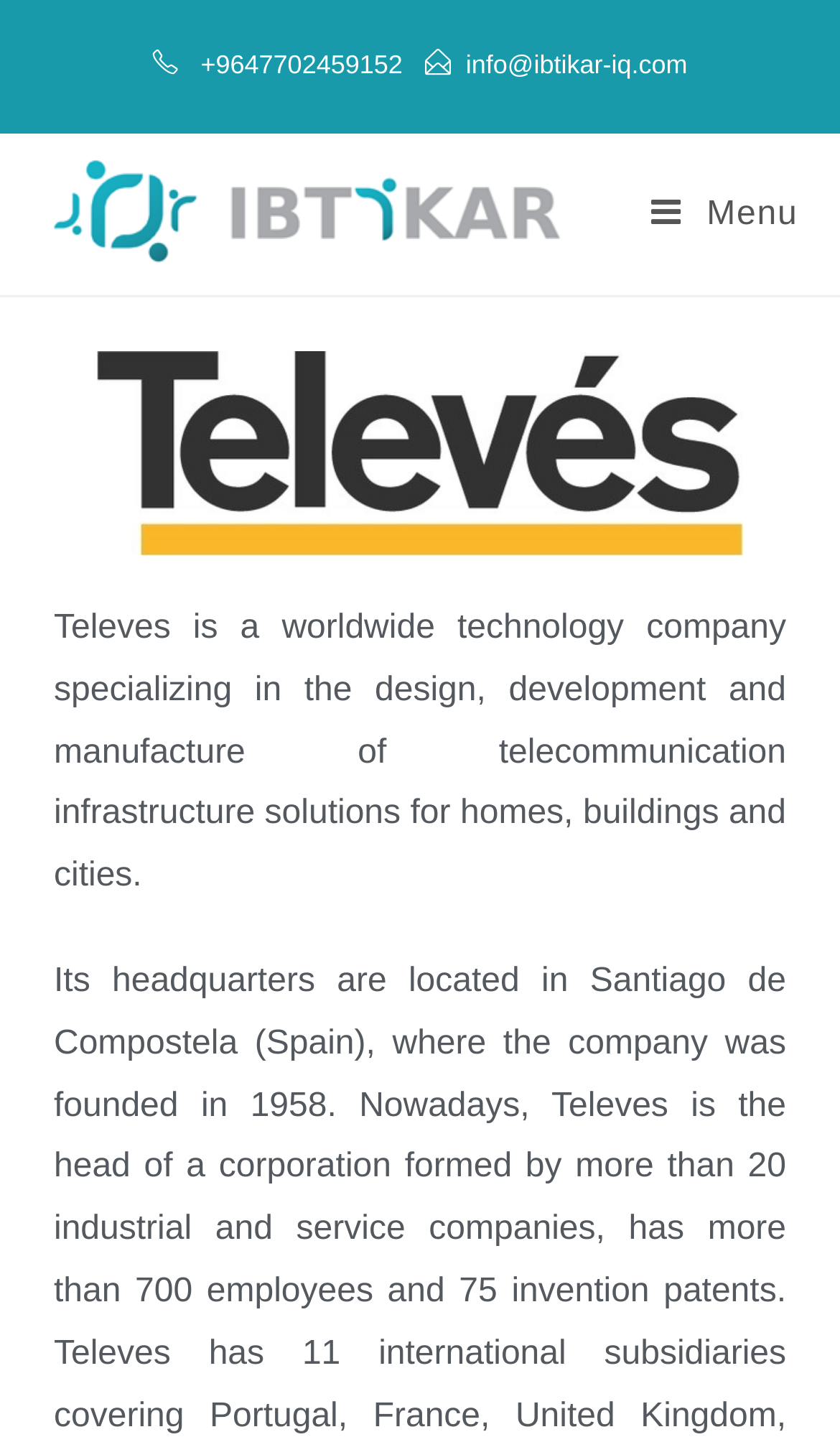Explain the features and main sections of the webpage comprehensively.

The webpage is about Televes, a worldwide technology company. At the top left, there is a phone number "+9647702459152" and an email address "info@ibtikar-iq.com" positioned side by side. Below them, there is a table that spans most of the width of the page, containing a link to "Ibtikar" with an accompanying image of the same name. 

On the top right, there is a menu button represented by an icon, labeled as "\uf0c9 Menu". 

The main content of the page is a paragraph that occupies most of the page's height, describing Televes as a company that specializes in designing, developing, and manufacturing telecommunication infrastructure solutions for homes, buildings, and cities, with its headquarters located in Santiago de Compostela.